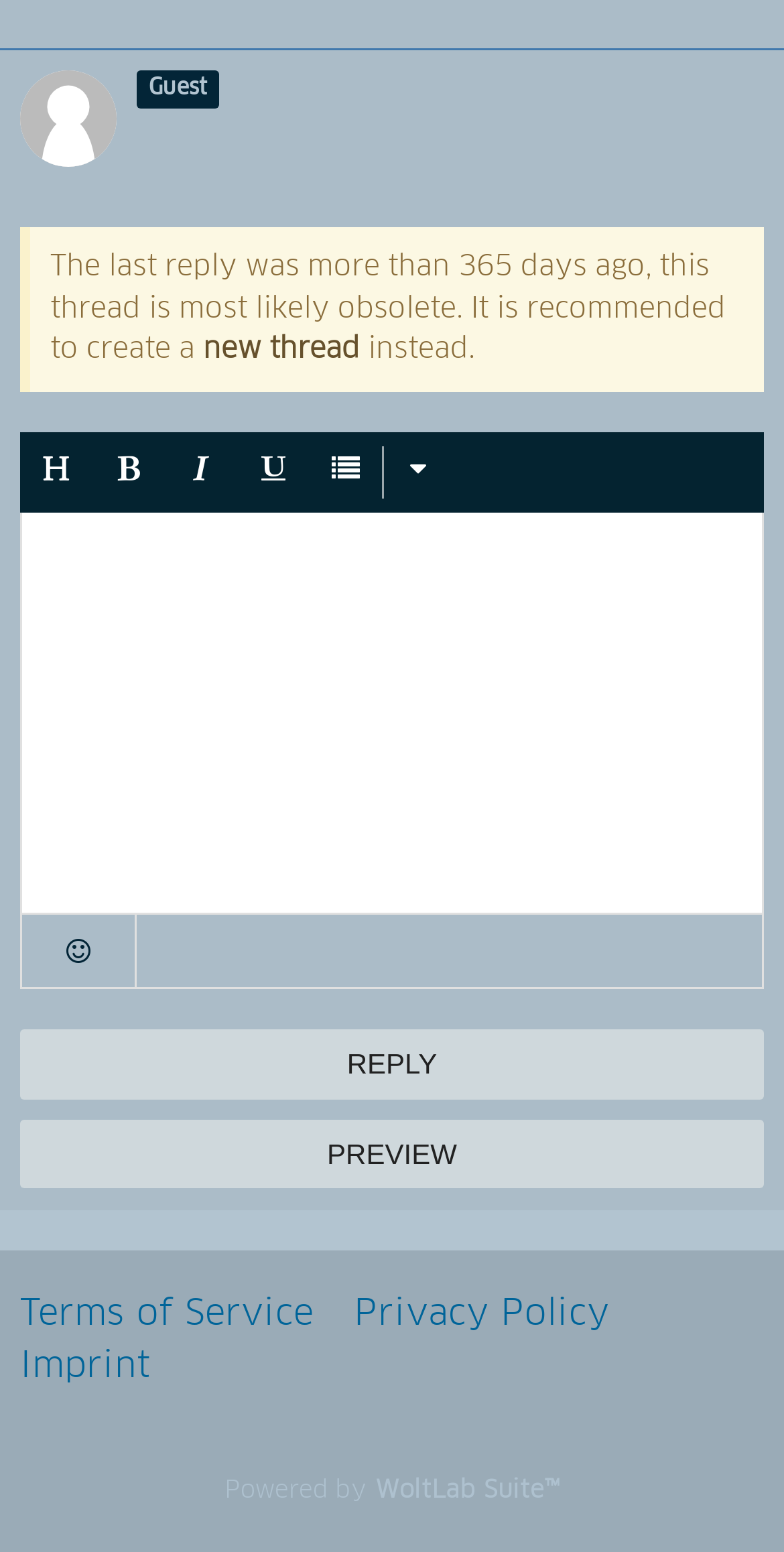Identify the bounding box coordinates of the HTML element based on this description: "Shop".

None